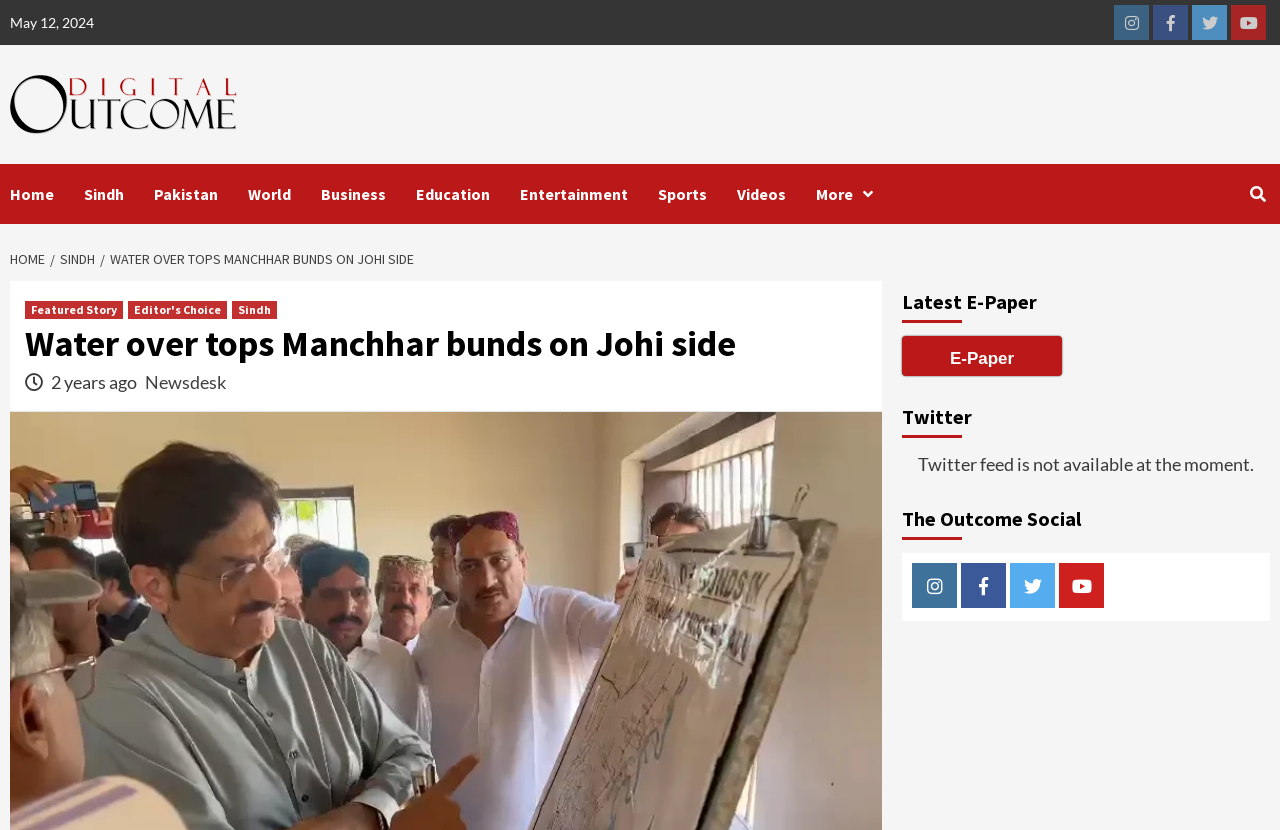Produce a meticulous description of the webpage.

The webpage appears to be a news article page from the Daily Outcome website. At the top, there is a date "May 12, 2024" and a set of social media links, including Instagram, Facebook, Twitter, and Youtube, aligned horizontally. Below these links, there is a logo of Daily Outcome, which is also a link.

The main navigation menu is located below the logo, with links to various sections such as Home, Sindh, Pakistan, World, Business, Education, Entertainment, Sports, and Videos. There is also a "More" dropdown menu with a button.

On the right side of the page, there is a breadcrumbs navigation section, which shows the current page's location in the website's hierarchy. Below this section, there is a featured article with a heading "Water over tops Manchhar bunds on Johi side" and a subheading "2 years ago" along with the author's name "Newsdesk".

The article's content is not explicitly described in the accessibility tree, but it is likely to be a news article related to the heading. There are also some links to related topics, such as "Featured Story", "Editor's Choice", and "Sindh".

On the bottom right side of the page, there is a complementary section with three headings: "Latest E-Paper", "Twitter", and "The Outcome Social". The "Latest E-Paper" section has a link to the E-Paper, while the "Twitter" section displays a message saying "Twitter feed is not available at the moment." The "The Outcome Social" section has links to the website's social media profiles on Instagram, Facebook, Twitter, and Youtube.